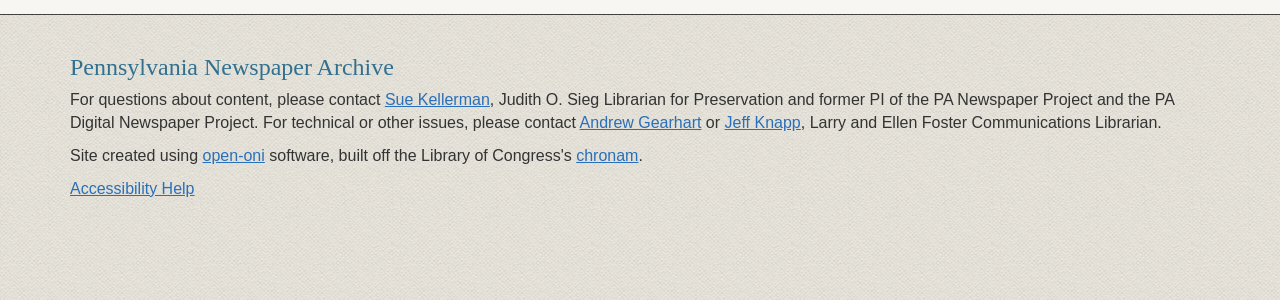How many contact persons are listed for technical or other issues?
Please use the image to provide an in-depth answer to the question.

I counted the number of links following 'For technical or other issues, please contact', which are 'Andrew Gearhart', 'Jeff Knapp', and found that there are three contact persons listed.